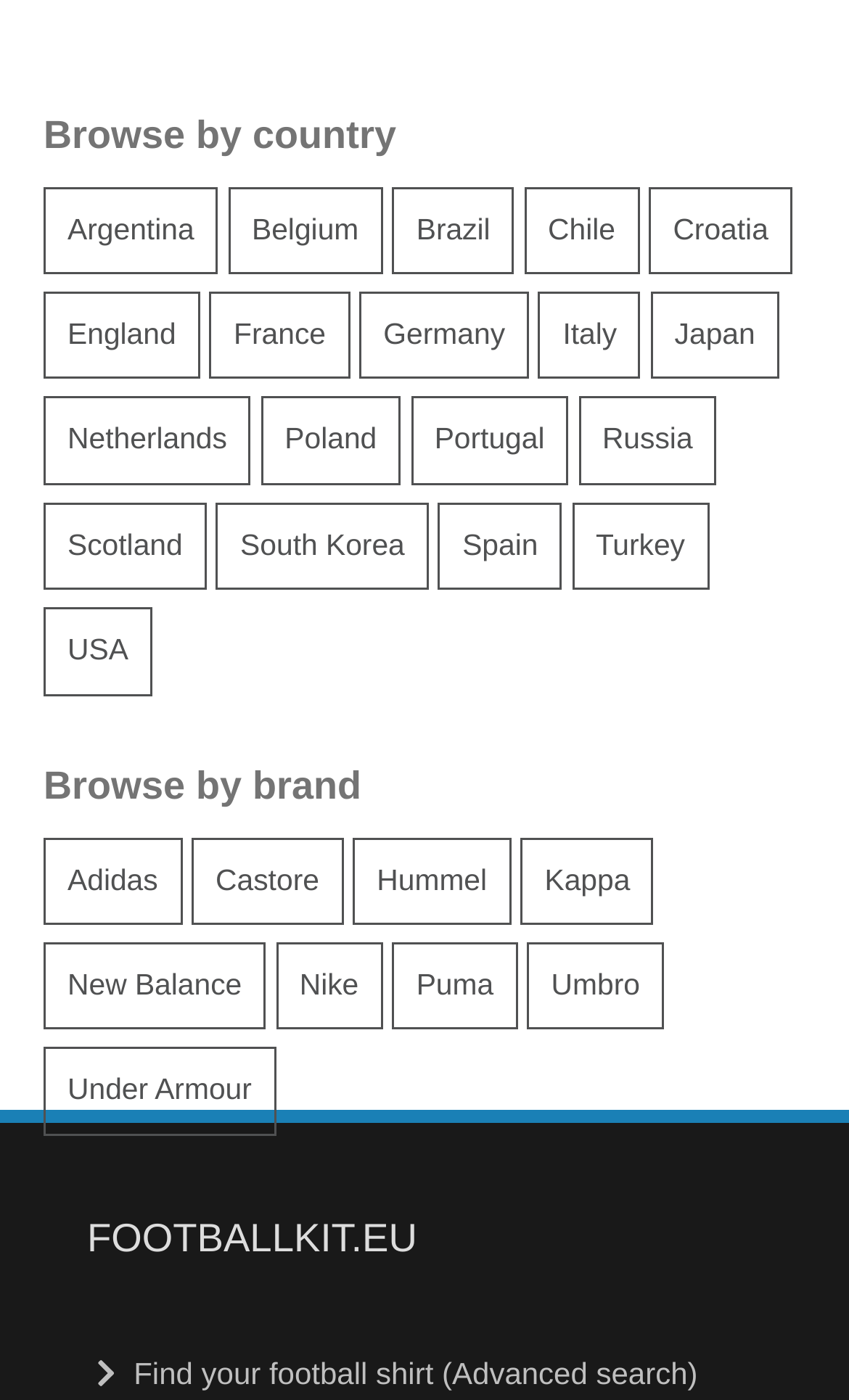What is the main category to browse by?
Please ensure your answer is as detailed and informative as possible.

The webpage provides two main categories to browse by, which are 'Browse by country' and 'Browse by brand'. These categories are indicated by headings and navigation elements on the webpage.